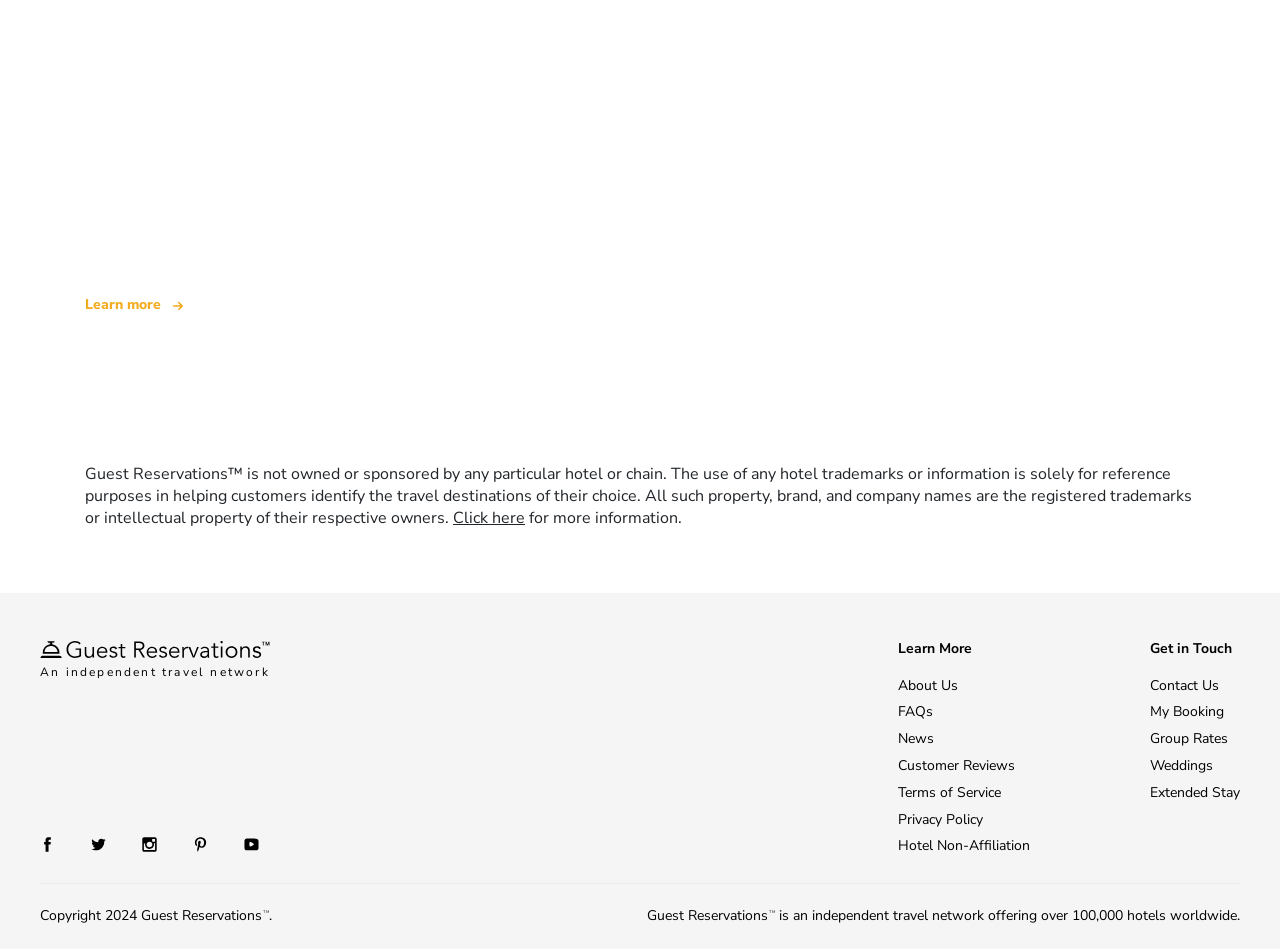Highlight the bounding box coordinates of the region I should click on to meet the following instruction: "Read about Terms of Service".

[0.702, 0.825, 0.782, 0.845]